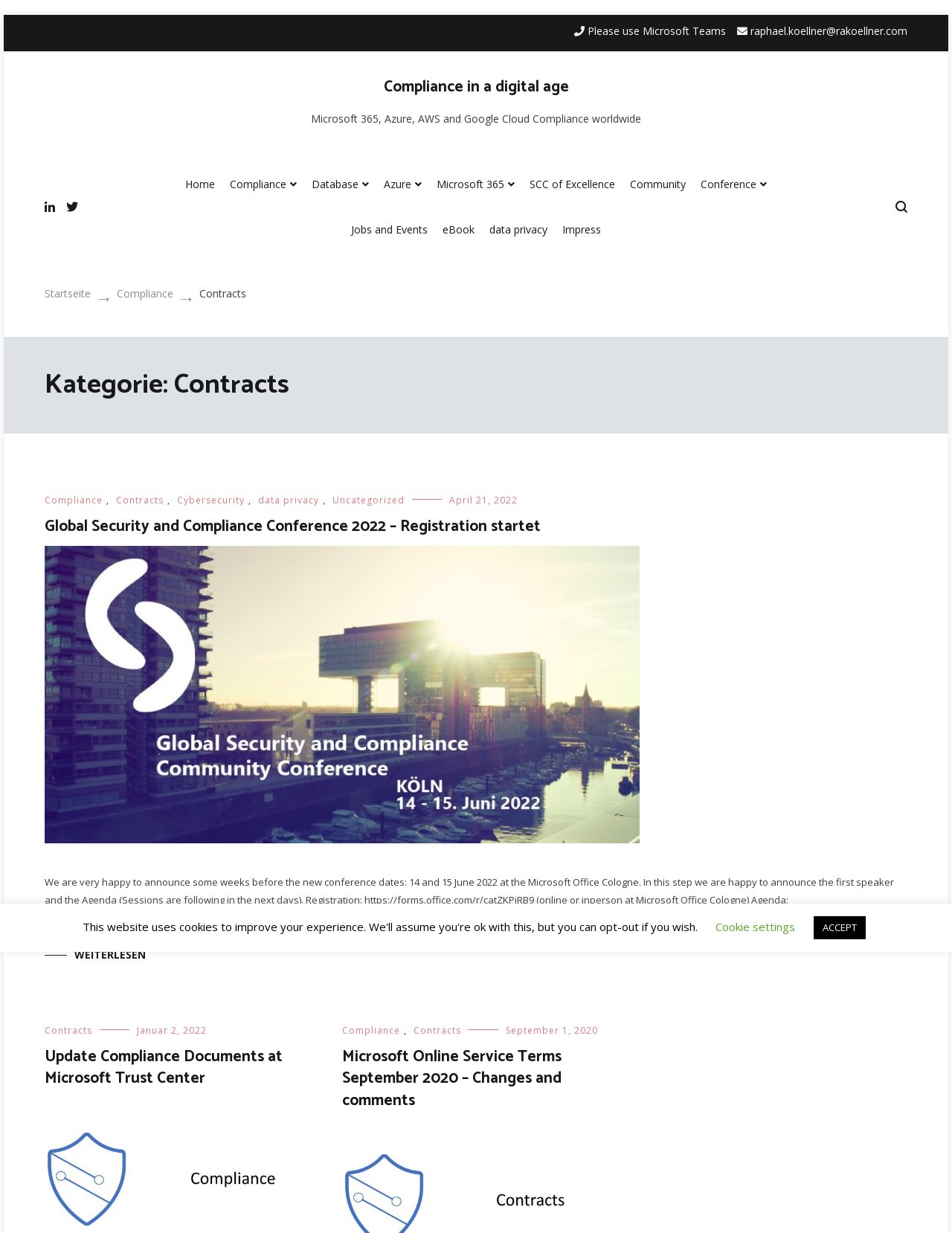Please identify the bounding box coordinates of the area that needs to be clicked to follow this instruction: "Check Jobs and Events".

[0.369, 0.171, 0.449, 0.203]